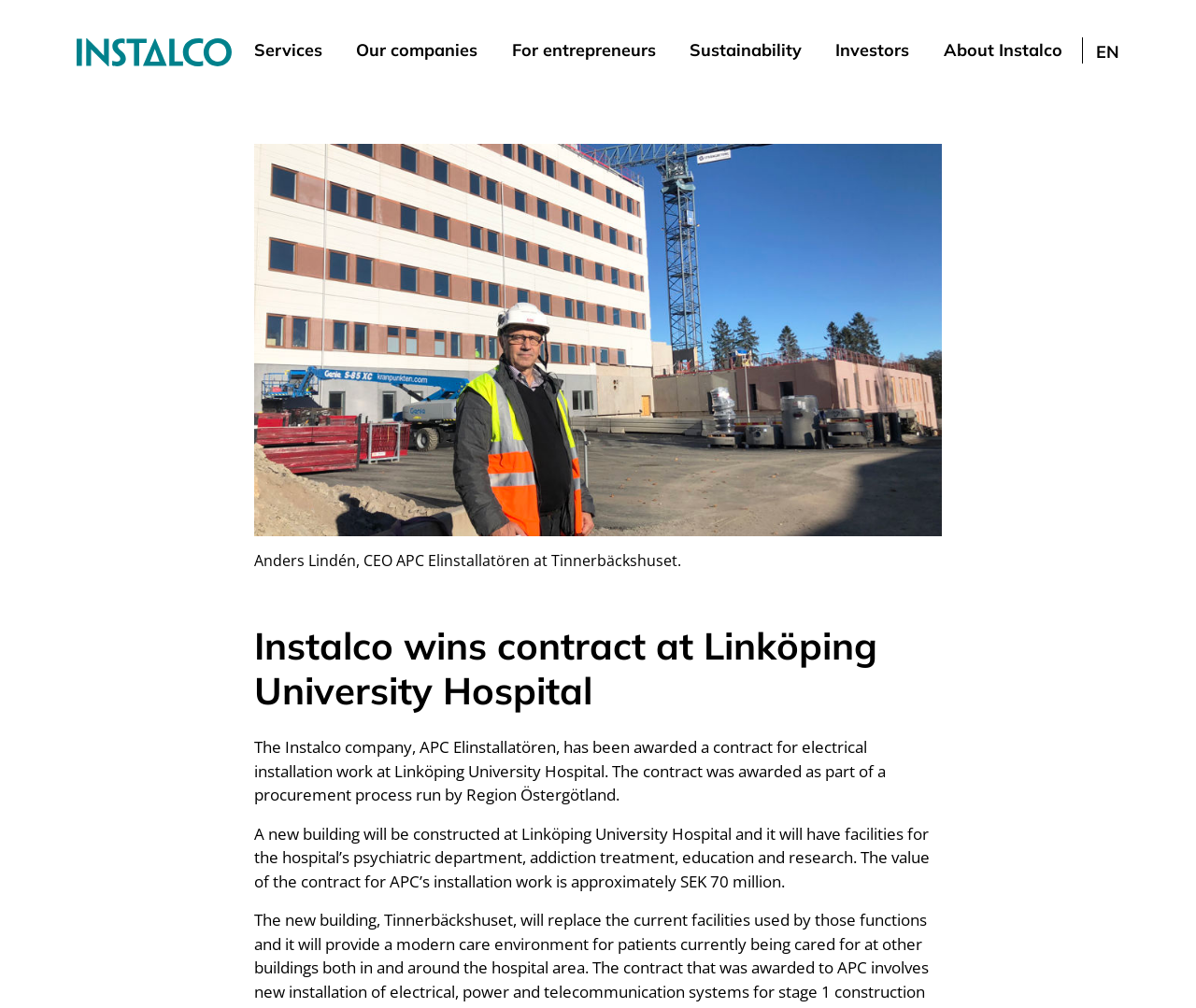How many links are in the top navigation menu?
By examining the image, provide a one-word or phrase answer.

7